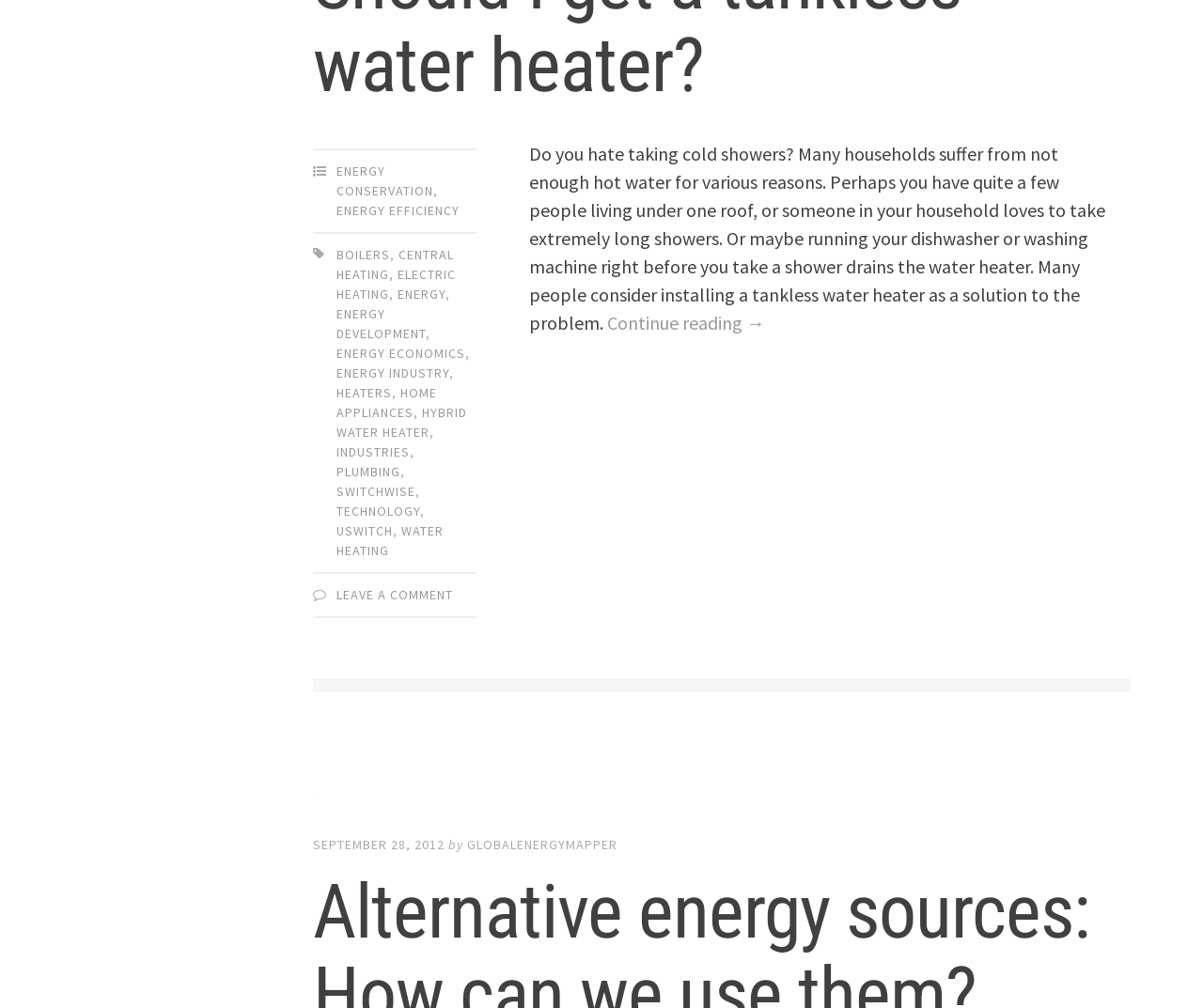Given the element description: "Energy economics", predict the bounding box coordinates of this UI element. The coordinates must be four float numbers between 0 and 1, given as [left, top, right, bottom].

[0.28, 0.342, 0.387, 0.359]